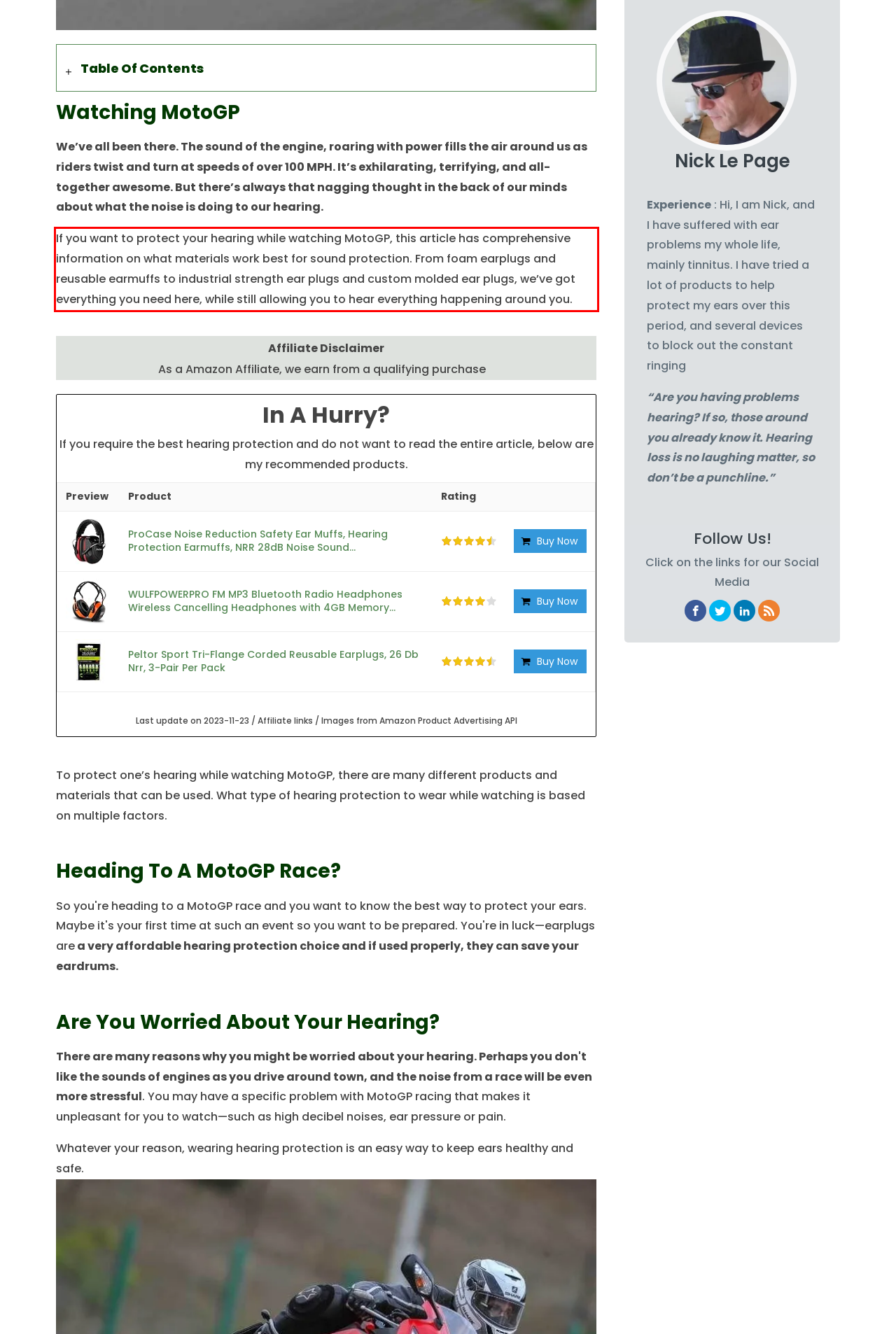Examine the webpage screenshot and use OCR to recognize and output the text within the red bounding box.

If you want to protect your hearing while watching MotoGP, this article has comprehensive information on what materials work best for sound protection. From foam earplugs and reusable earmuffs to industrial strength ear plugs and custom molded ear plugs, we’ve got everything you need here, while still allowing you to hear everything happening around you.